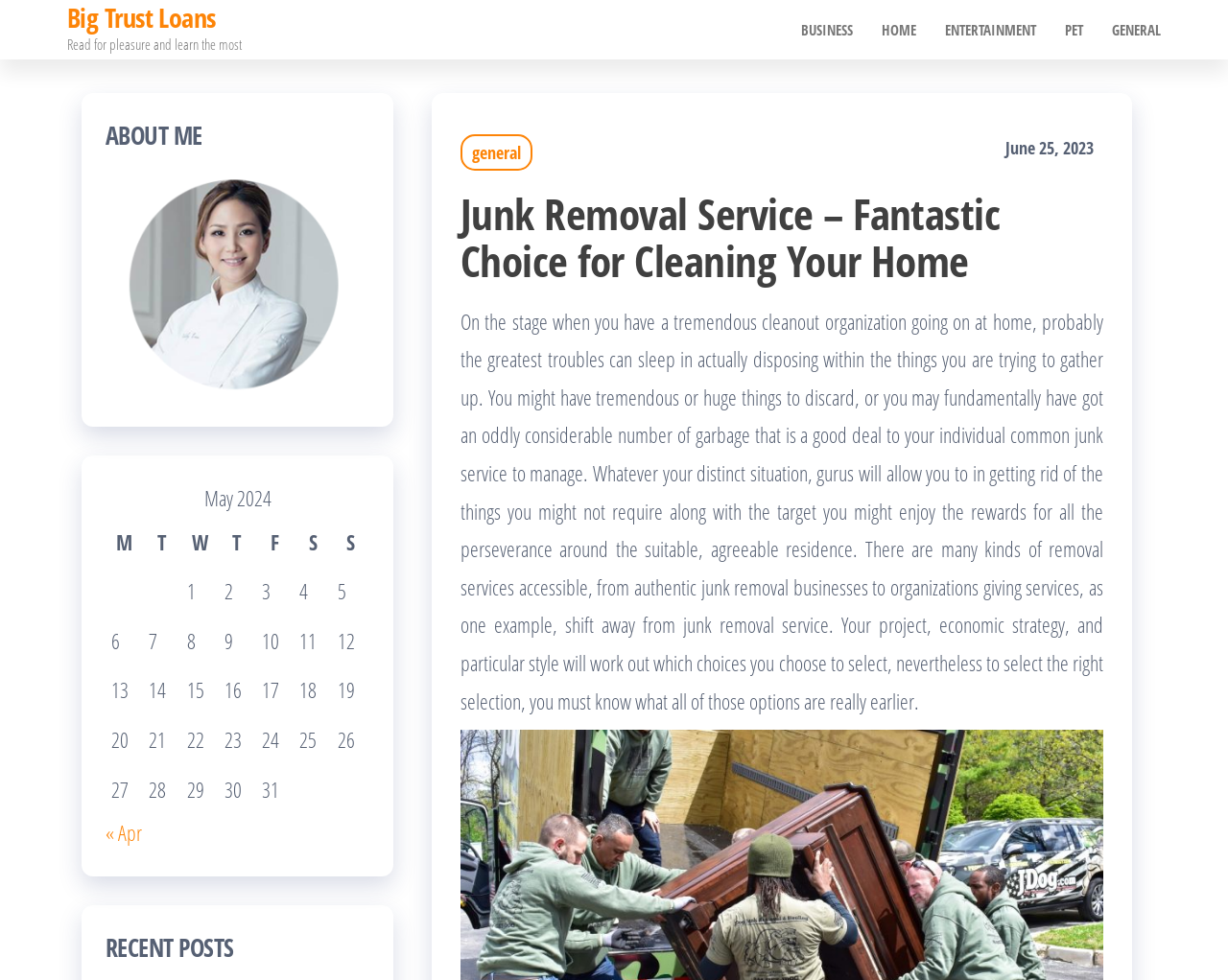Please locate the bounding box coordinates of the element that should be clicked to achieve the given instruction: "Click on BUSINESS".

[0.641, 0.001, 0.706, 0.06]